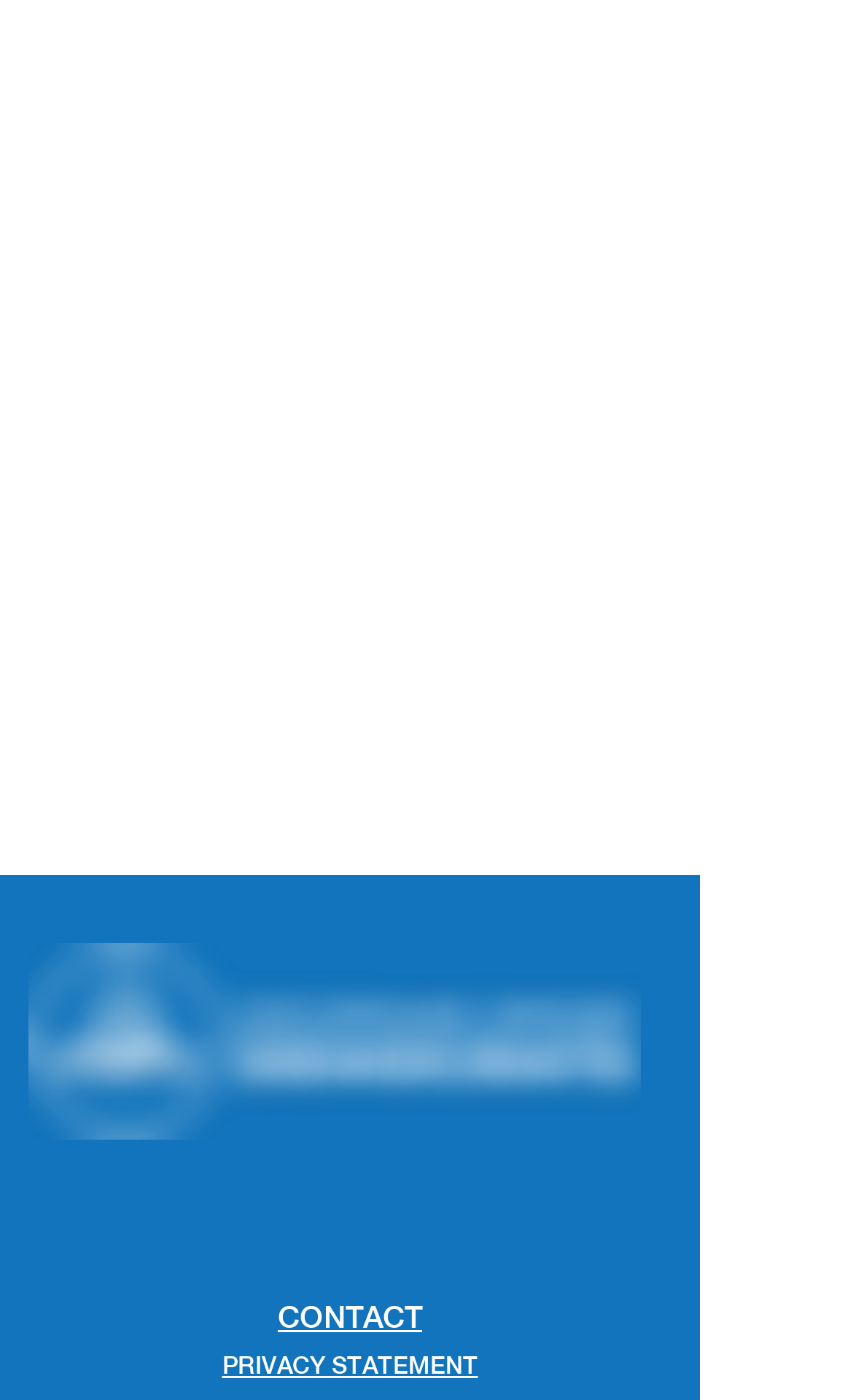Bounding box coordinates are specified in the format (top-left x, top-left y, bottom-right x, bottom-right y). All values are floating point numbers bounded between 0 and 1. Please provide the bounding box coordinate of the region this sentence describes: PRIVACY STATEMENT

[0.26, 0.965, 0.56, 0.984]